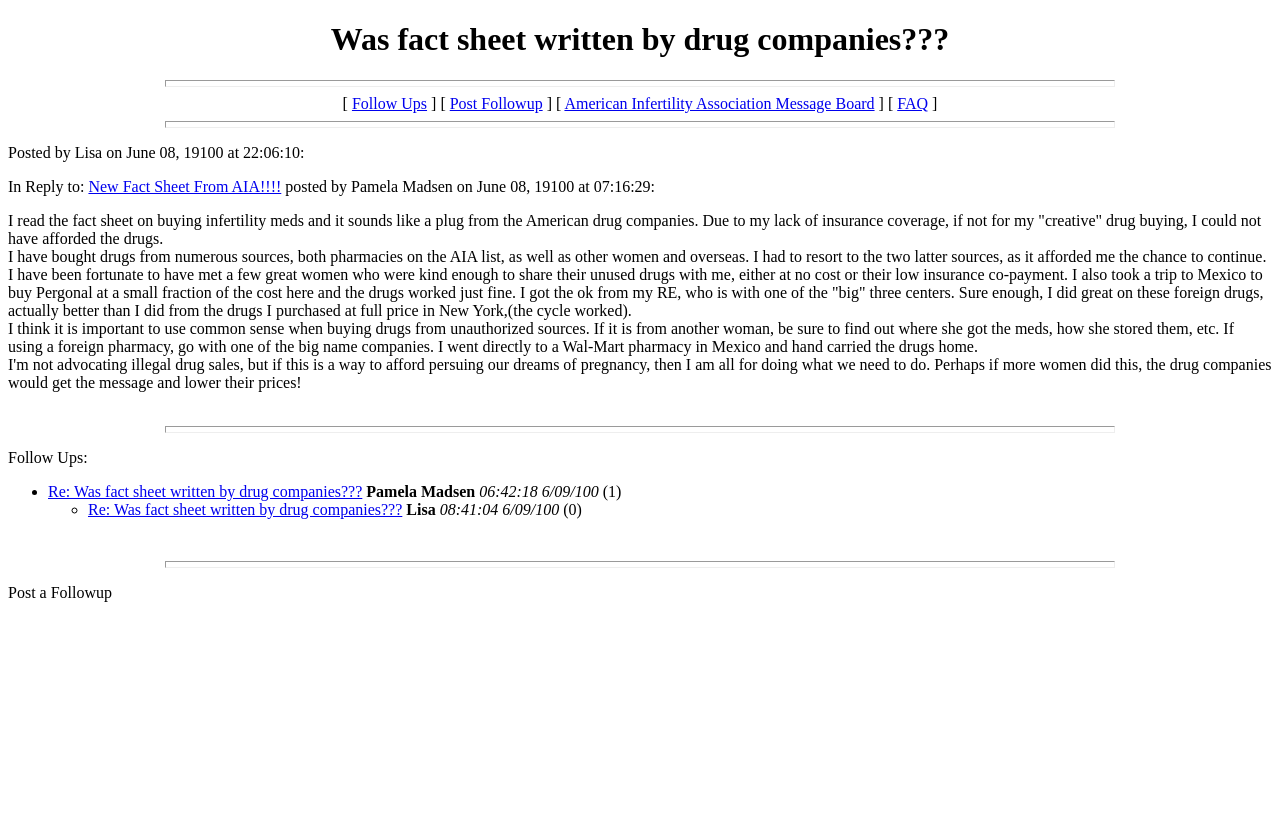Kindly determine the bounding box coordinates of the area that needs to be clicked to fulfill this instruction: "Check 'Re: Was fact sheet written by drug companies???'".

[0.038, 0.586, 0.283, 0.607]